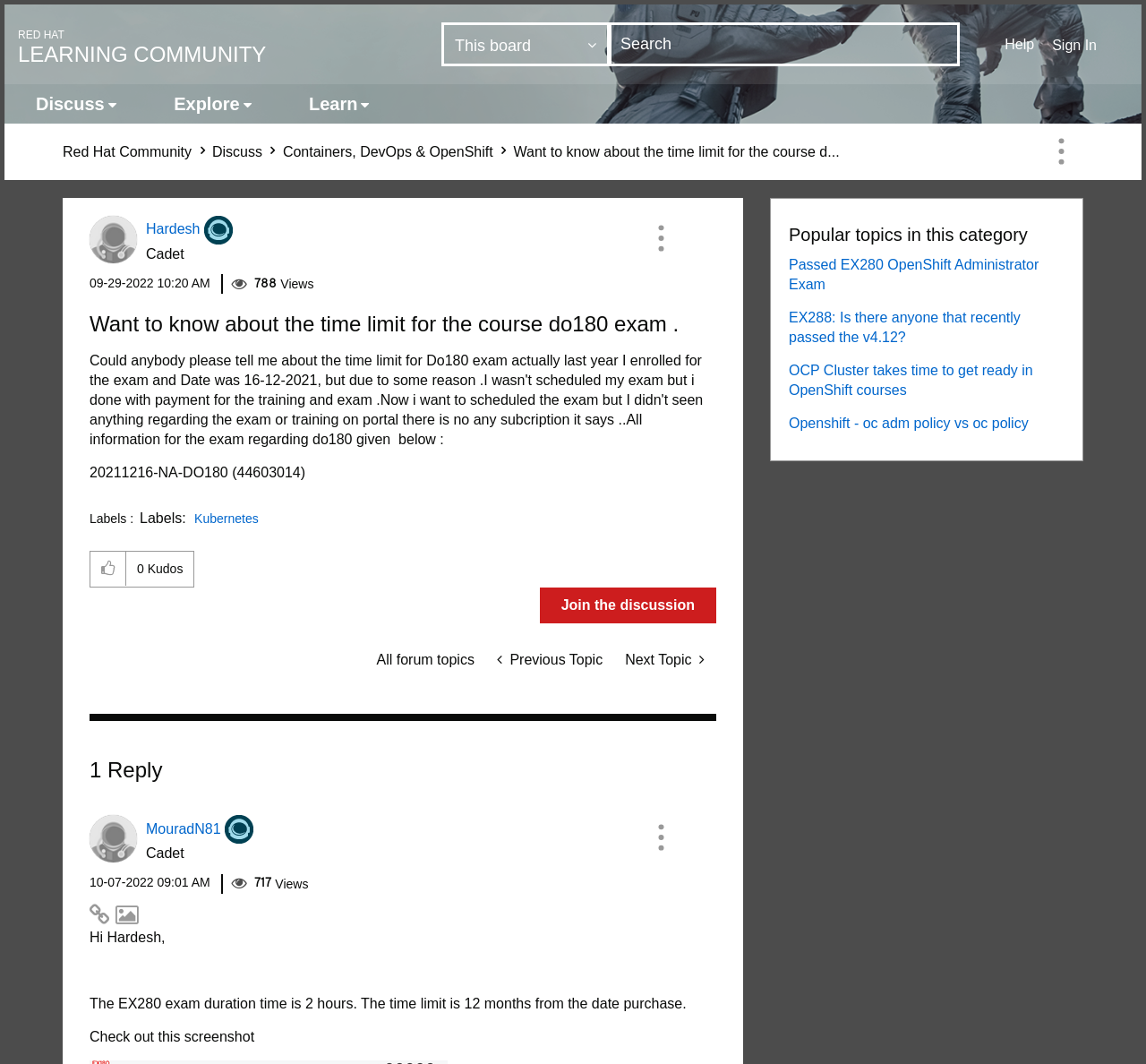From the image, can you give a detailed response to the question below:
Who replied to the post?

The name of the person who replied to the post can be found at the bottom of the webpage, where it says 'View Profile of MouradN81' in a link element.